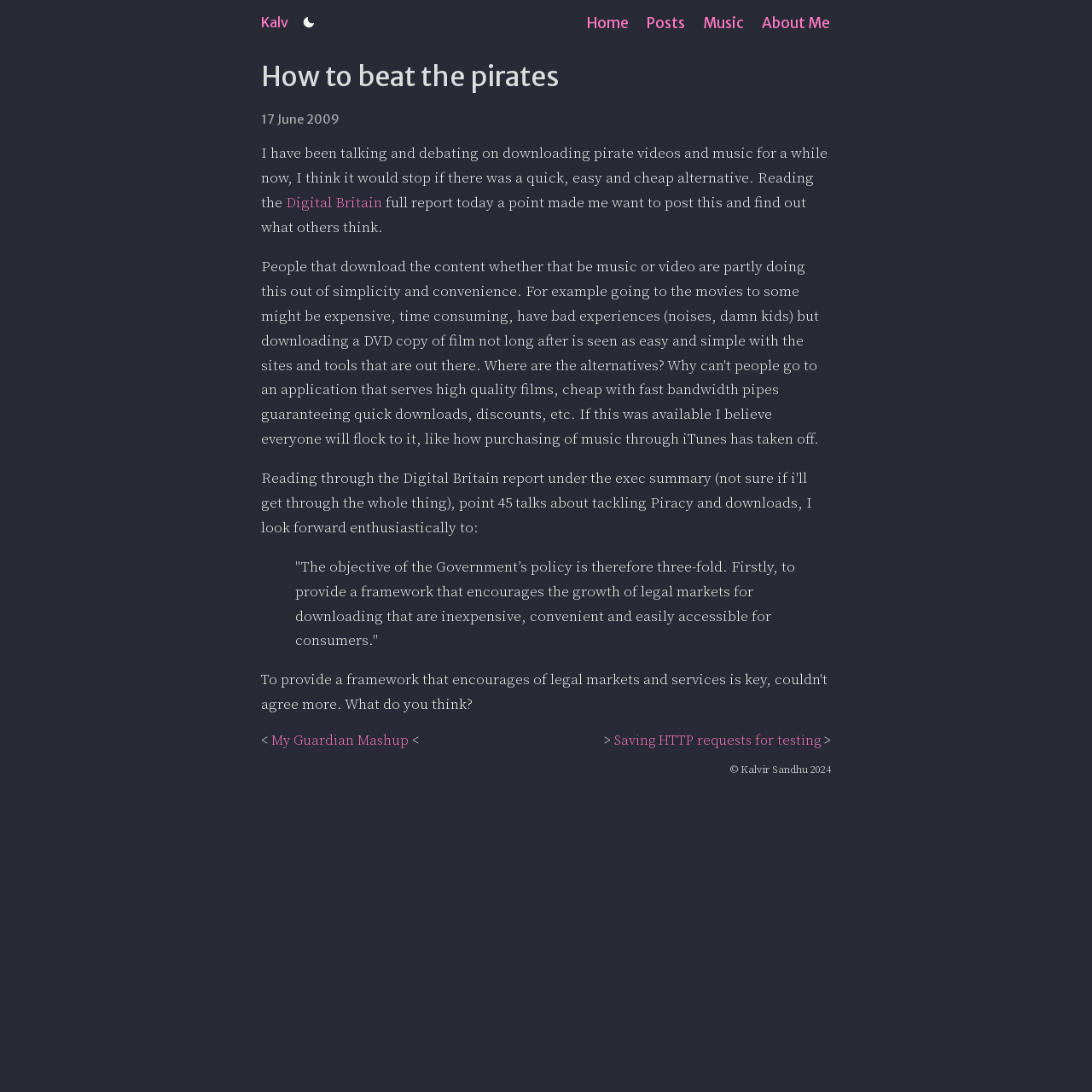What is the author's name?
Answer the question with a thorough and detailed explanation.

I found the author's name by looking at the copyright information at the bottom of the page, which says '© Kalvir Sandhu 2024'.